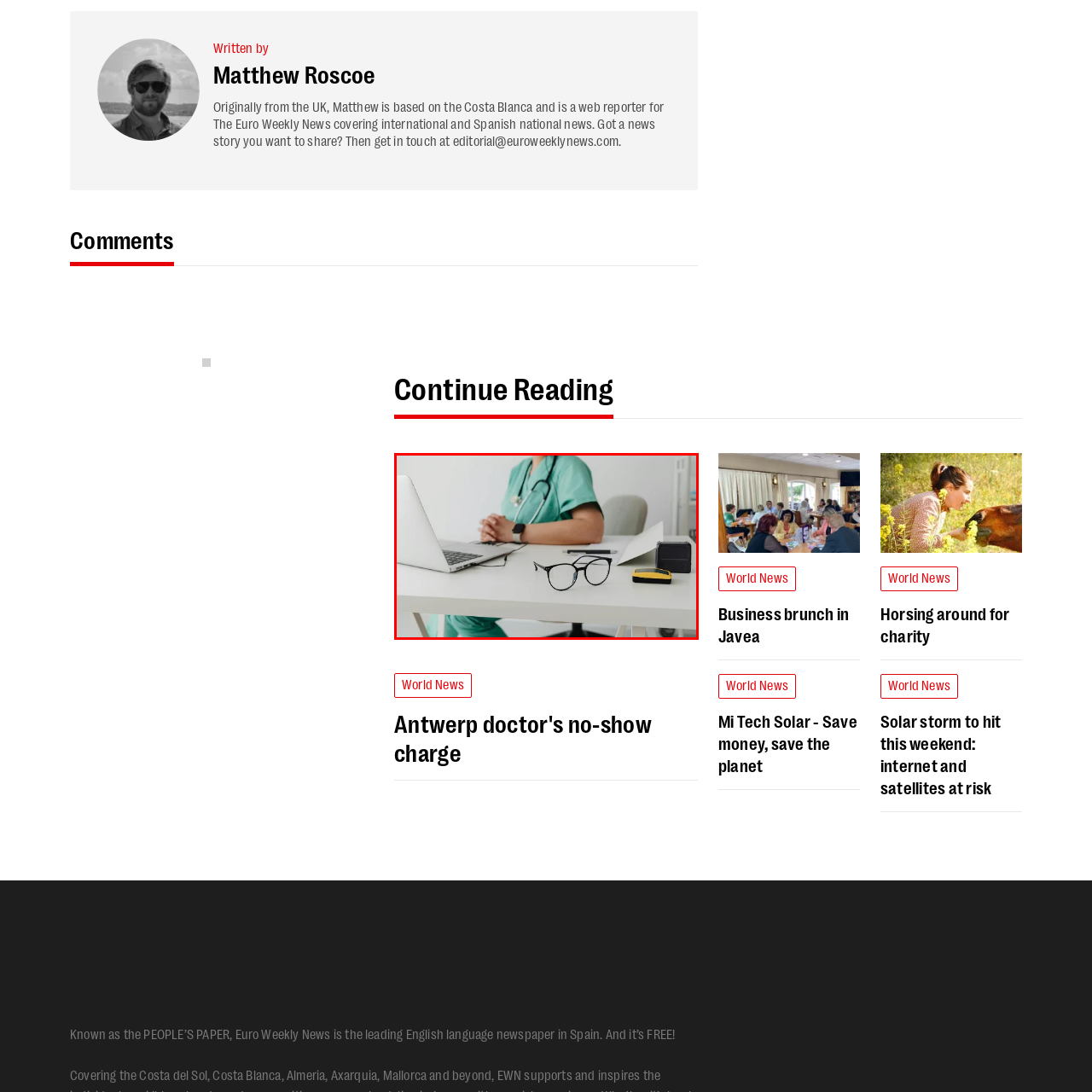Focus your attention on the picture enclosed within the red border and formulate a detailed answer to the question below, using the image as your primary reference: 
What is the background of the scene?

The background of the scene is minimalistic and modern, creating a professional atmosphere that highlights the importance of efficiency and readiness in a healthcare setting, which is essential for contemporary medical practice.